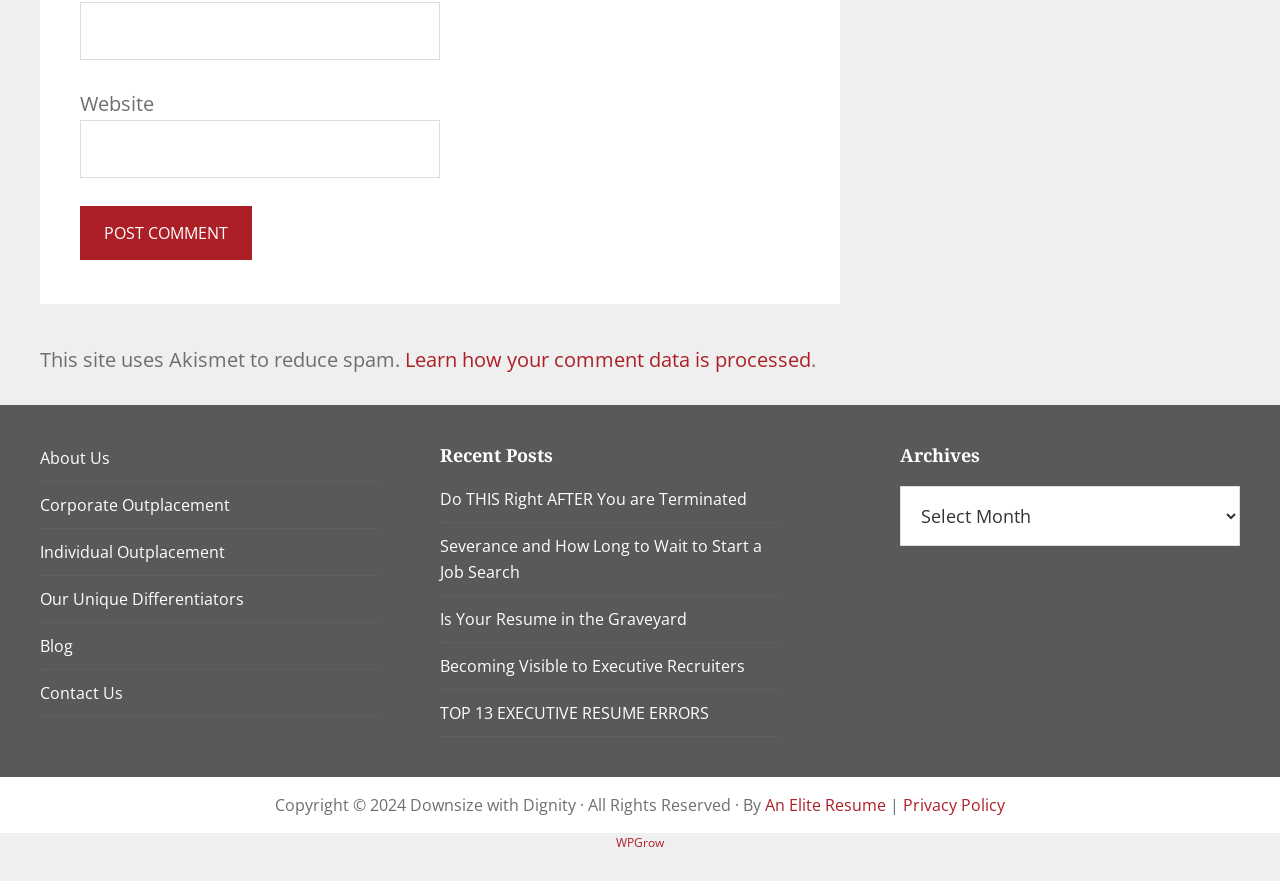What is the copyright year of the website?
Give a comprehensive and detailed explanation for the question.

I found the copyright information at the bottom of the webpage, which states 'Copyright © 2024 Downsize with Dignity · All Rights Reserved · By'.